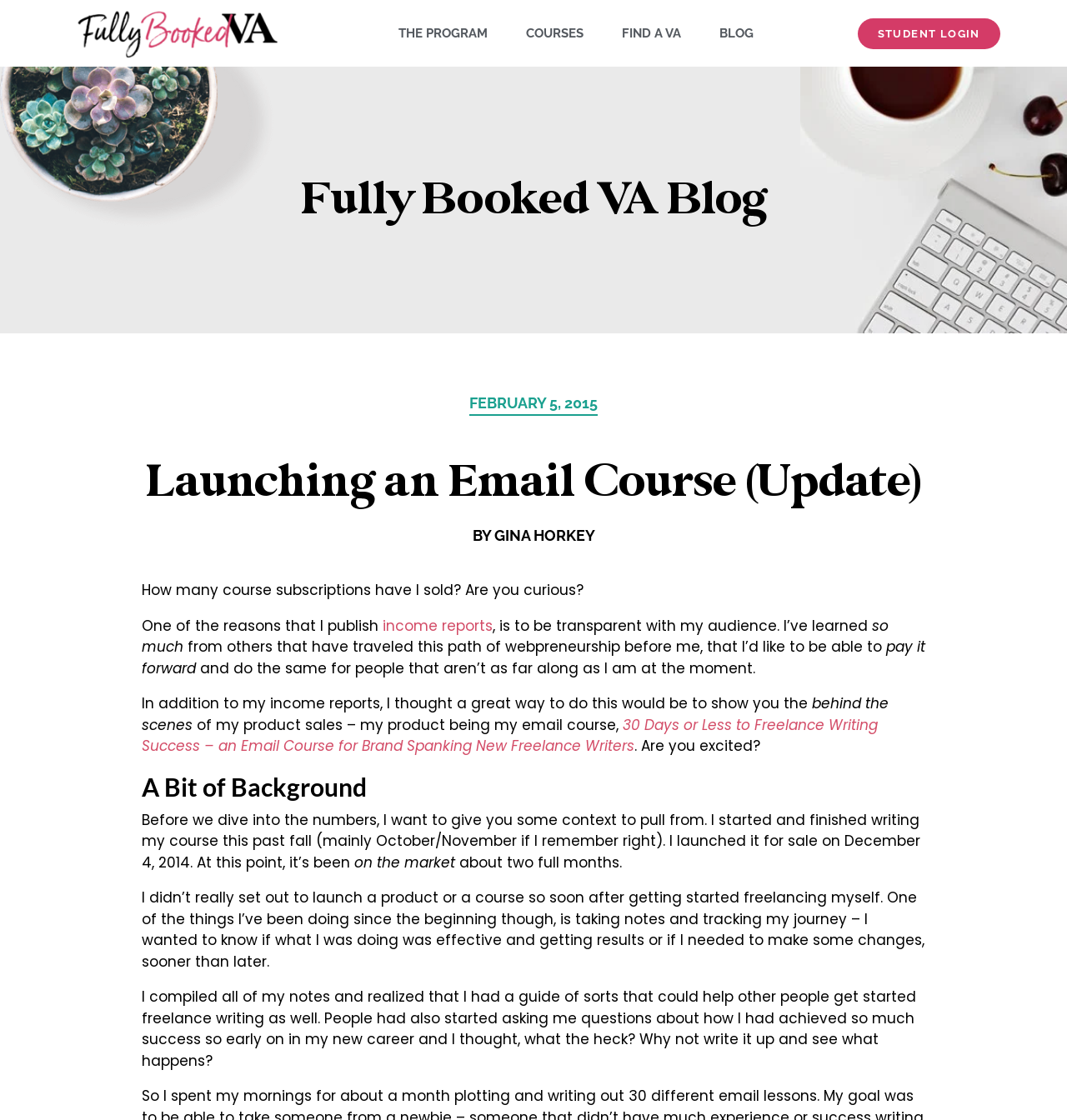Using the provided element description: "Student Login", identify the bounding box coordinates. The coordinates should be four floats between 0 and 1 in the order [left, top, right, bottom].

[0.804, 0.016, 0.937, 0.044]